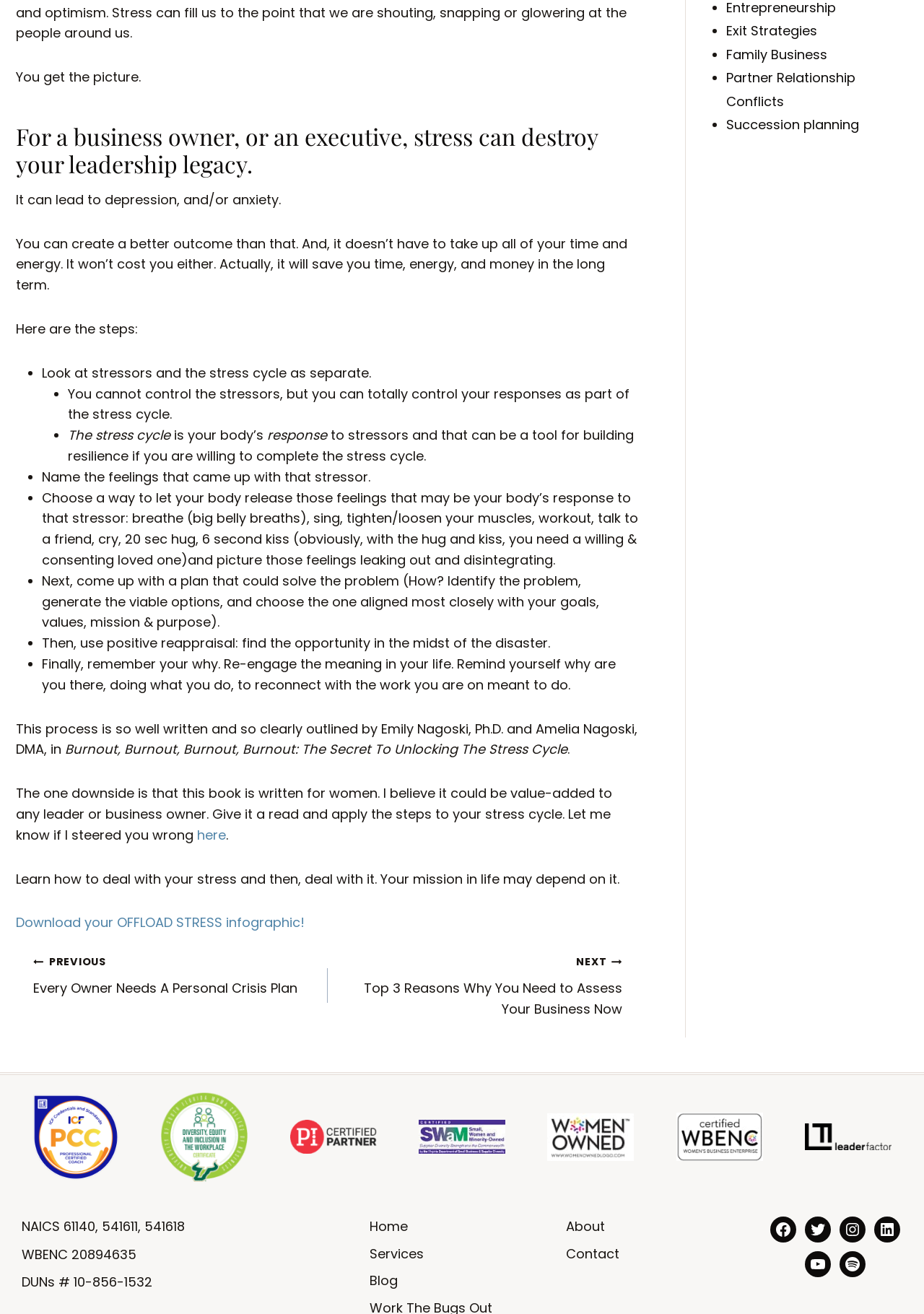Pinpoint the bounding box coordinates of the element to be clicked to execute the instruction: "Visit the 'Exit Strategies' page".

[0.786, 0.017, 0.884, 0.03]